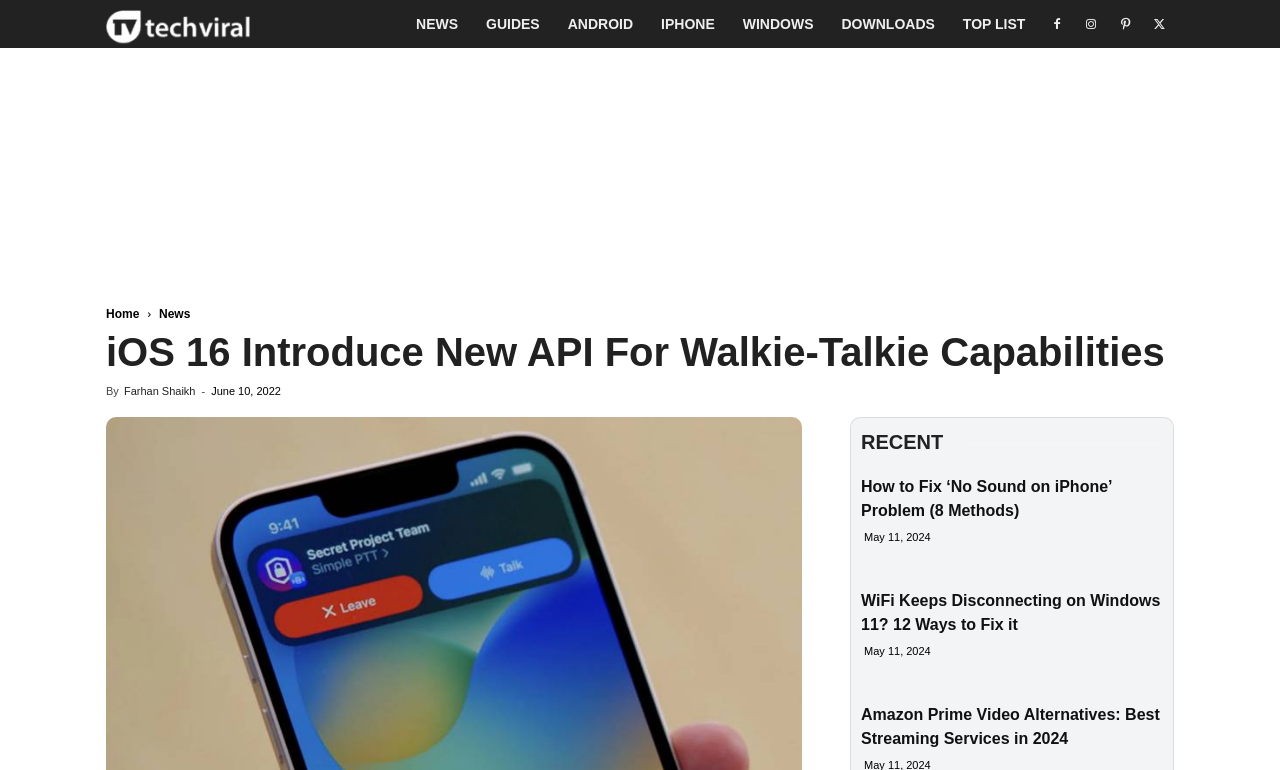Using the webpage screenshot and the element description TOP LIST, determine the bounding box coordinates. Specify the coordinates in the format (top-left x, top-left y, bottom-right x, bottom-right y) with values ranging from 0 to 1.

[0.741, 0.0, 0.812, 0.062]